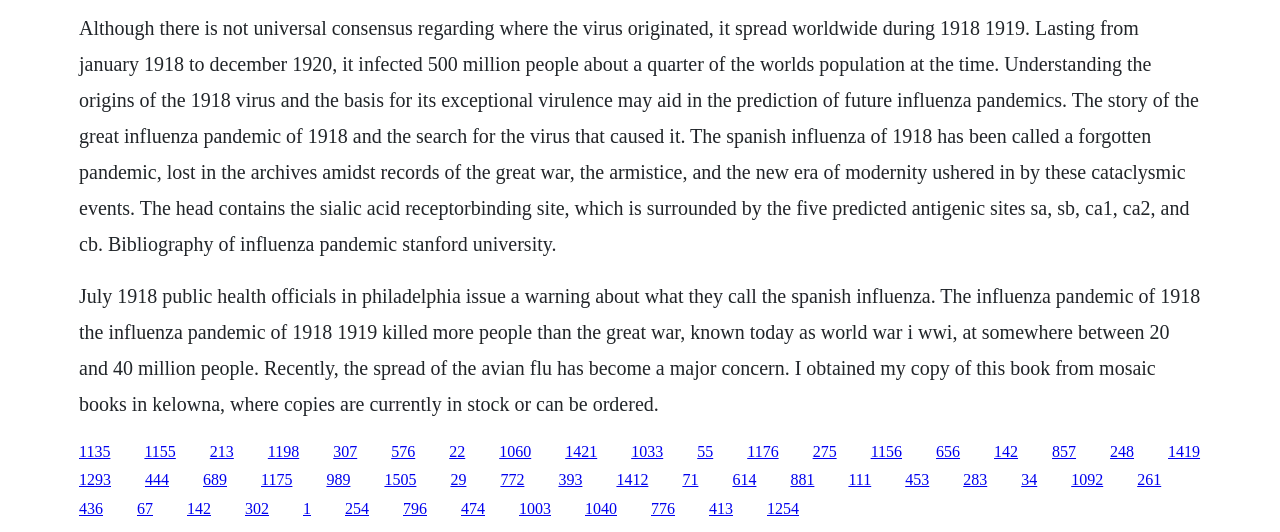How many people did the 1918 influenza pandemic kill?
Give a detailed and exhaustive answer to the question.

The number of people killed by the 1918 influenza pandemic can be found in the second StaticText element, which states 'The influenza pandemic of 1918-1919 killed more people than the great war, known today as World War I (WWI), at somewhere between 20 and 40 million people.' This sentence provides the estimated number of deaths, which is between 20 and 40 million.